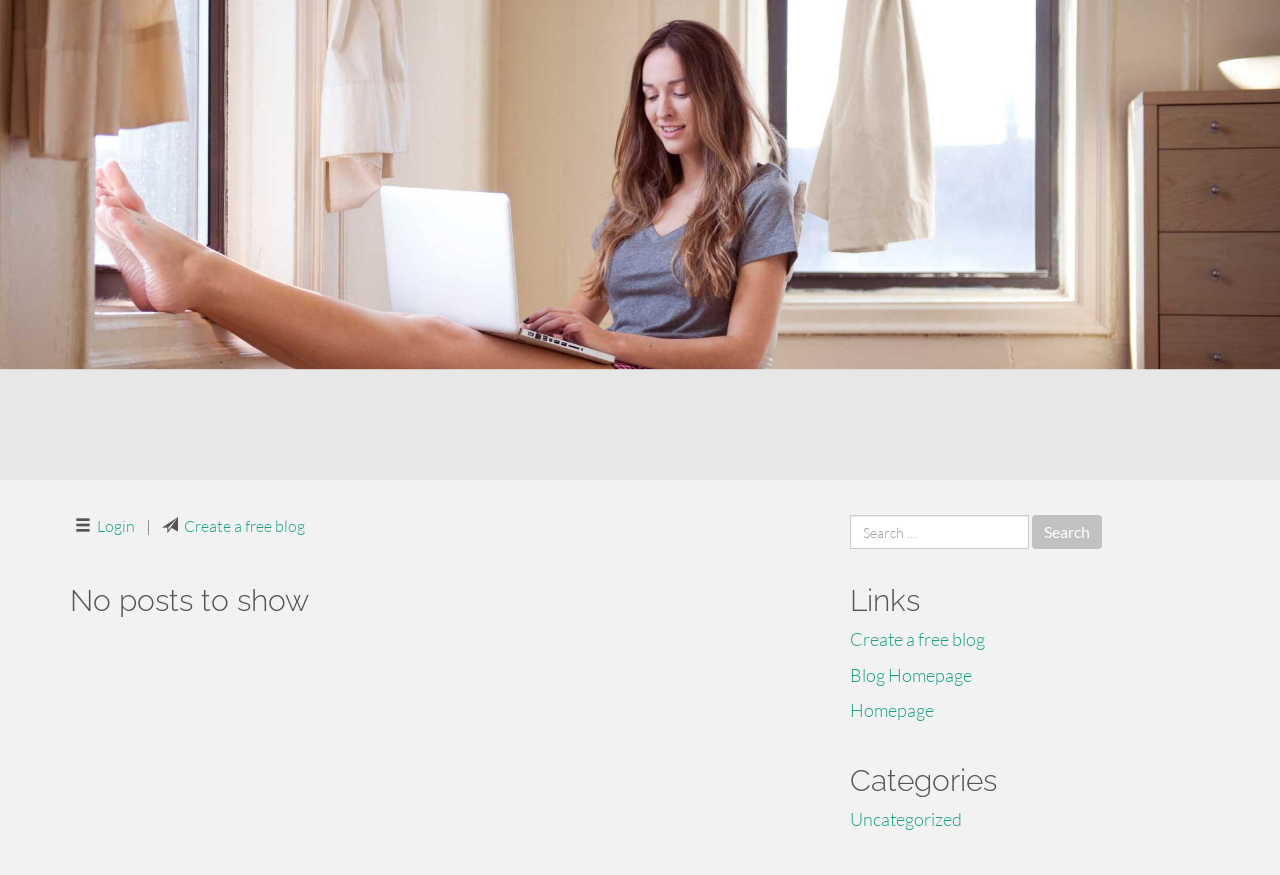Provide the bounding box coordinates of the area you need to click to execute the following instruction: "Read the 'Late-life Artists – Transforming Life Experience Into Art' post".

None